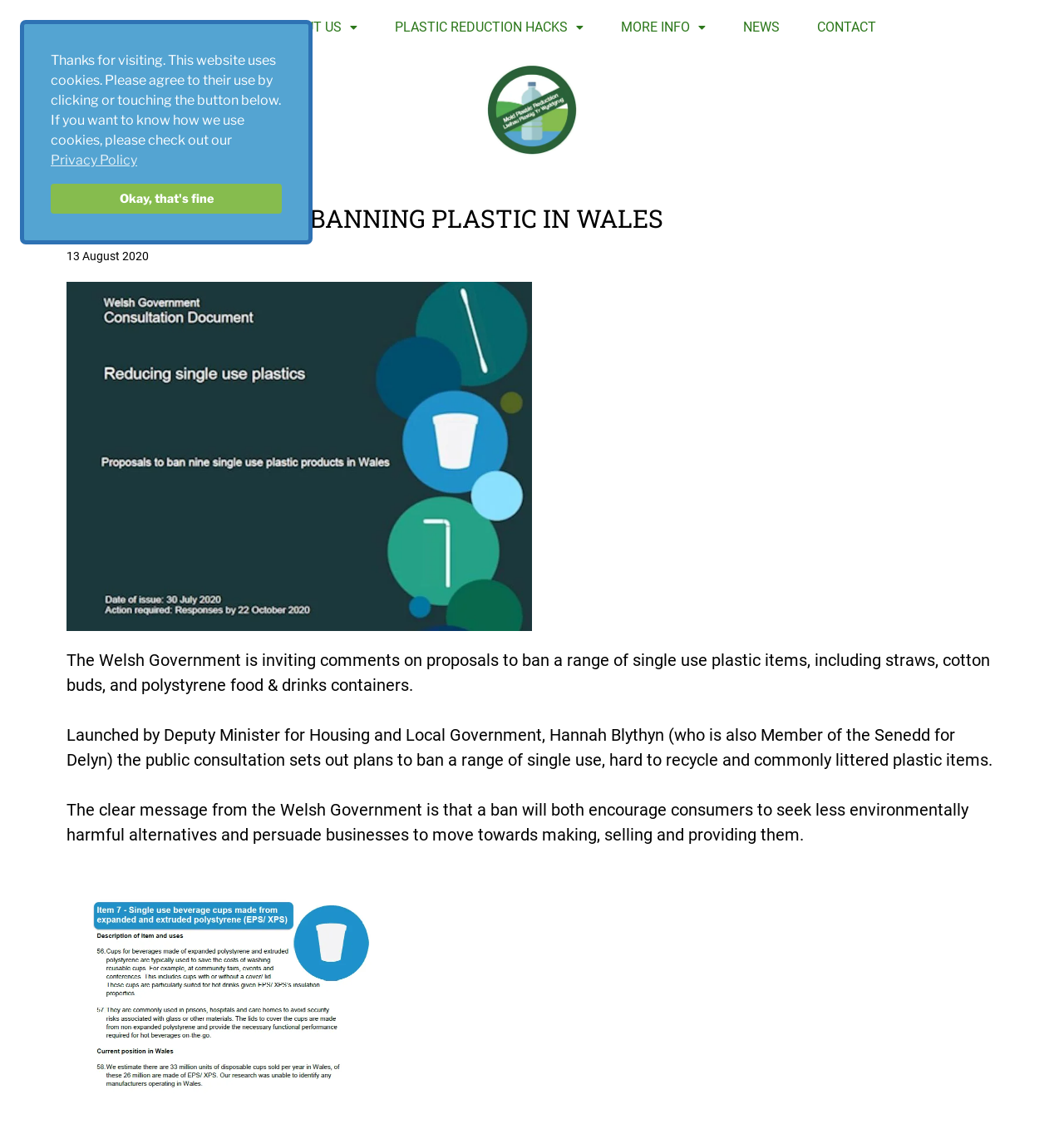What is shown in the figure?
Please give a detailed and elaborate answer to the question.

The figure on the webpage shows an extract from the Welsh Government Consultation Document 'Reducing single use plastics', which provides information on single use beverage cups made from expanded and extruded polystyrene.